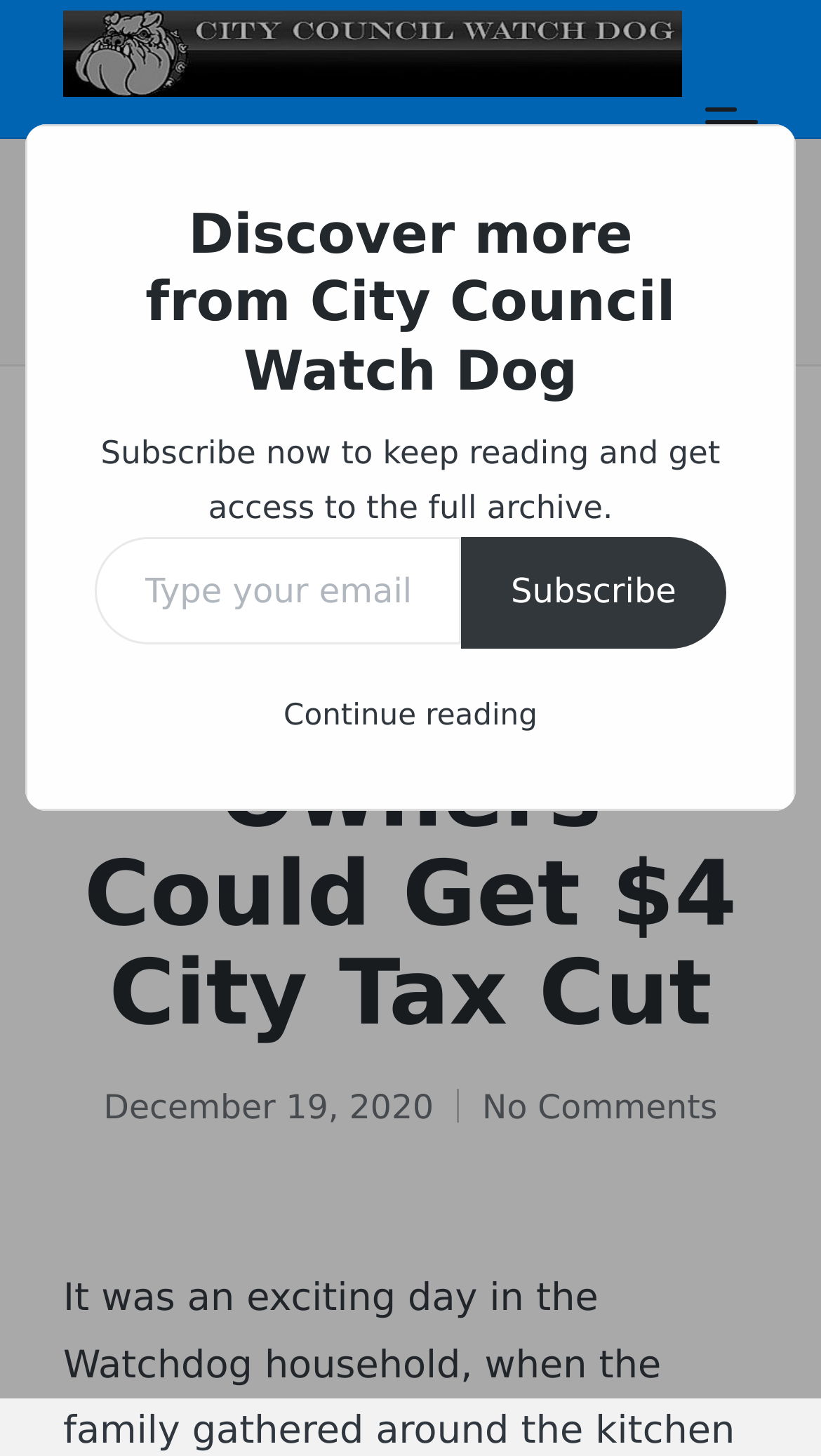Identify the bounding box for the UI element specified in this description: "Scroll to Top". The coordinates must be four float numbers between 0 and 1, formatted as [left, top, right, bottom].

[0.833, 0.917, 0.949, 0.982]